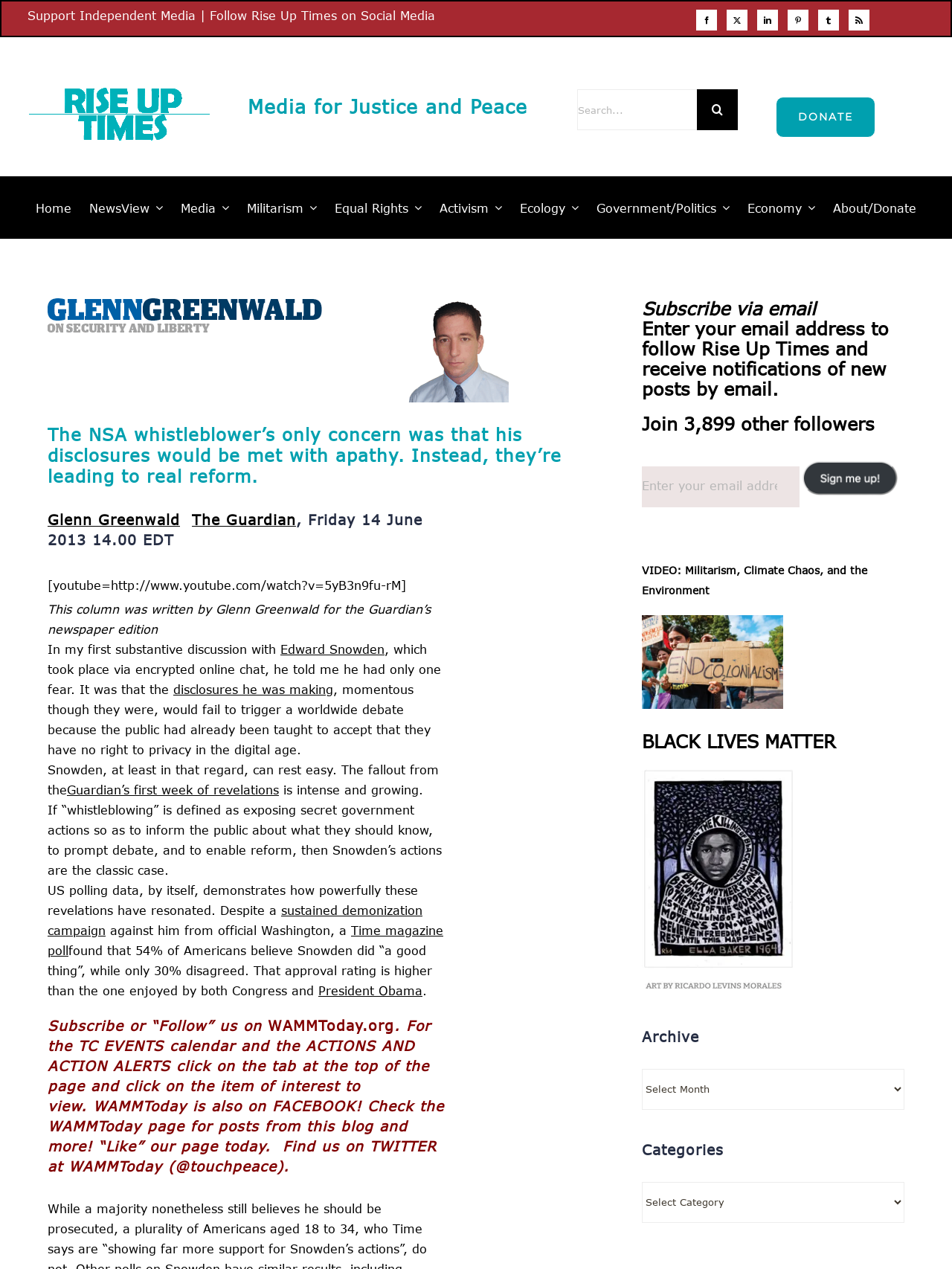Please specify the bounding box coordinates of the element that should be clicked to execute the given instruction: 'Read the latest news'. Ensure the coordinates are four float numbers between 0 and 1, expressed as [left, top, right, bottom].

[0.147, 0.15, 0.18, 0.177]